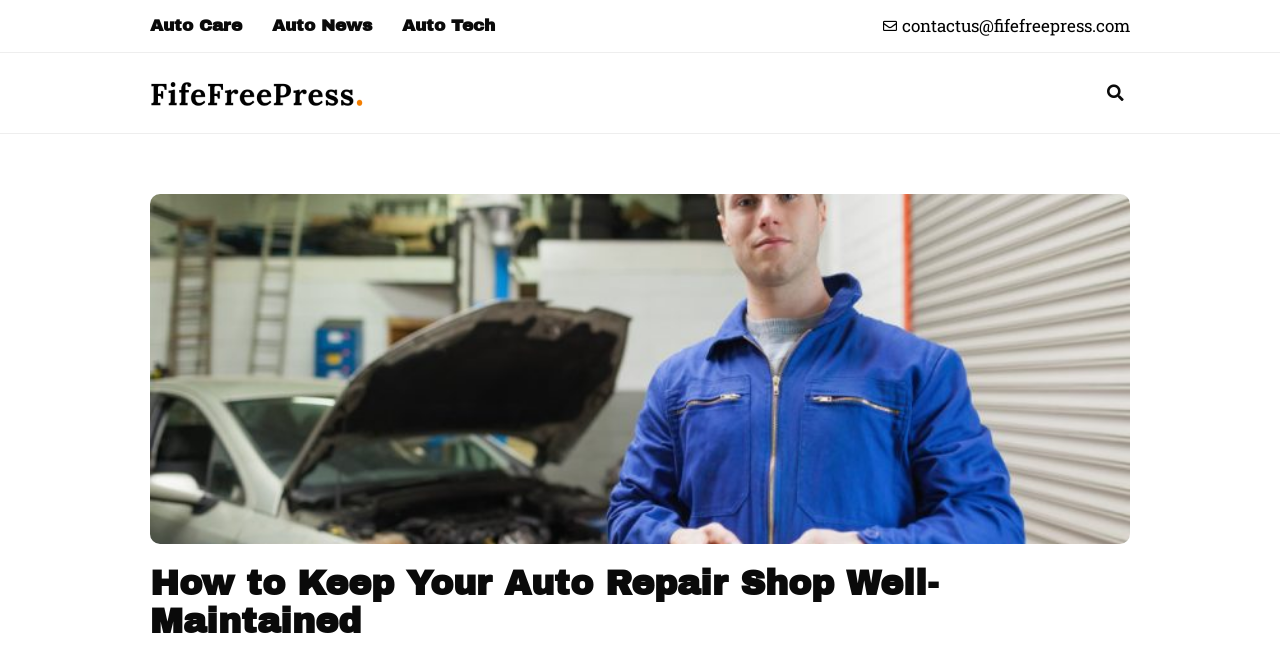From the screenshot, find the bounding box of the UI element matching this description: "Auto News". Supply the bounding box coordinates in the form [left, top, right, bottom], each a float between 0 and 1.

[0.212, 0.015, 0.291, 0.063]